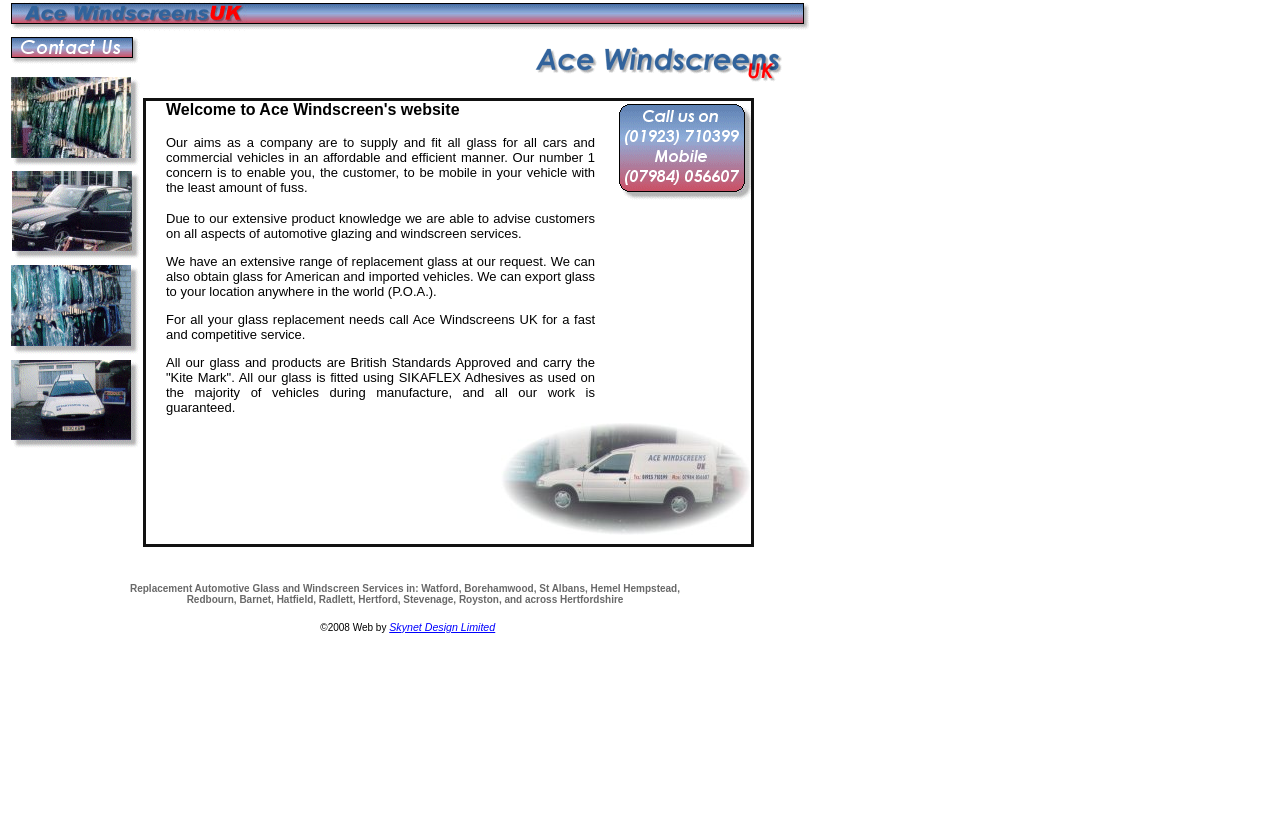Locate the bounding box of the UI element described in the following text: "Skynet Design Limited".

[0.304, 0.753, 0.387, 0.768]